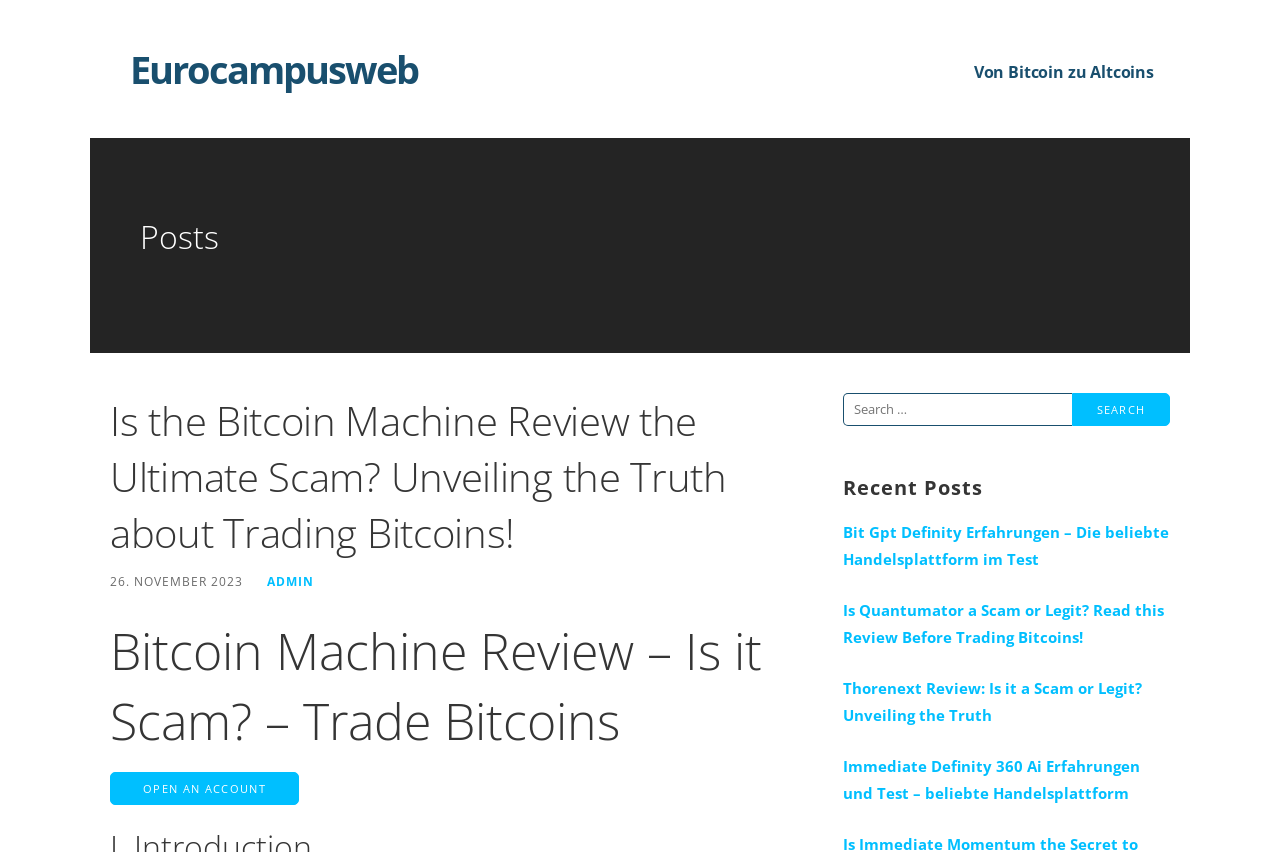Determine the bounding box coordinates of the section to be clicked to follow the instruction: "Click on the 'OPEN AN ACCOUNT' button". The coordinates should be given as four float numbers between 0 and 1, formatted as [left, top, right, bottom].

[0.086, 0.906, 0.234, 0.945]